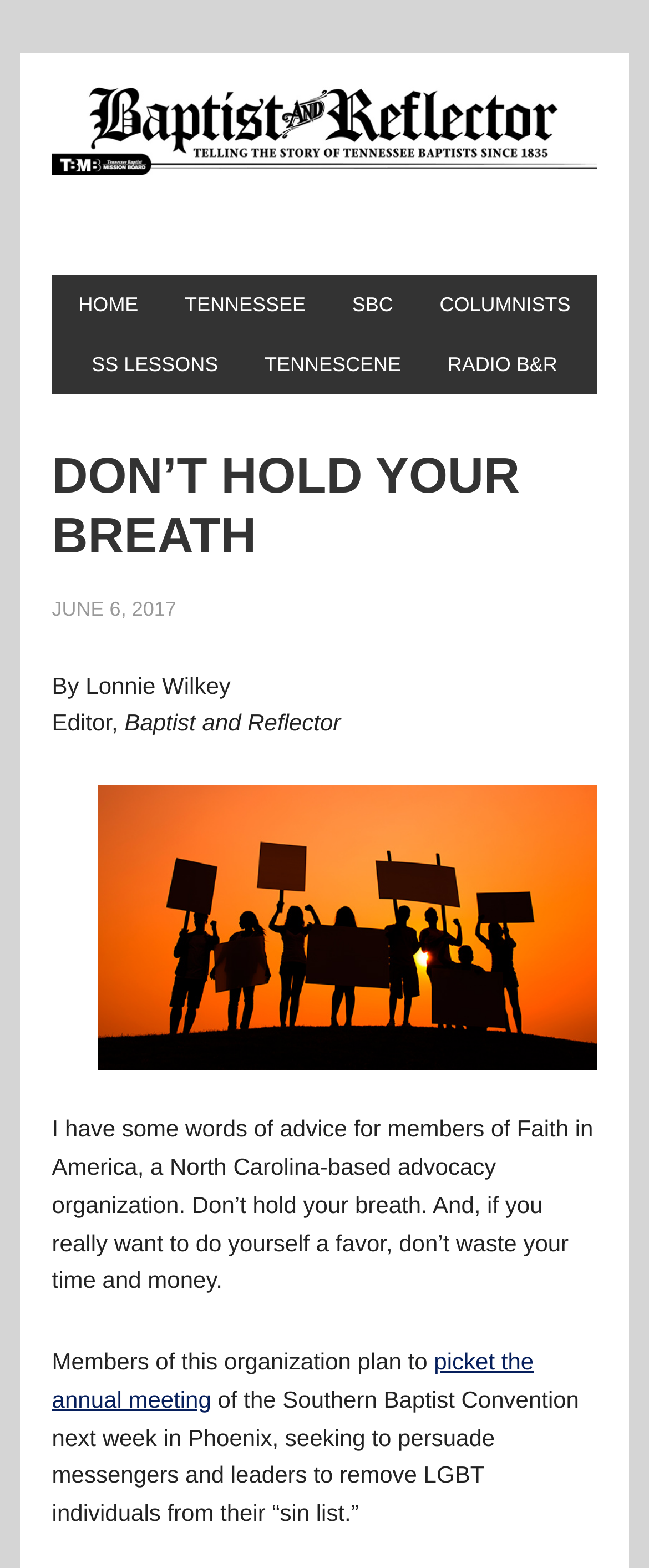What is the date of this article?
Could you give a comprehensive explanation in response to this question?

The date of this article is mentioned in the time element as 'JUNE 6, 2017' which is located below the main heading.